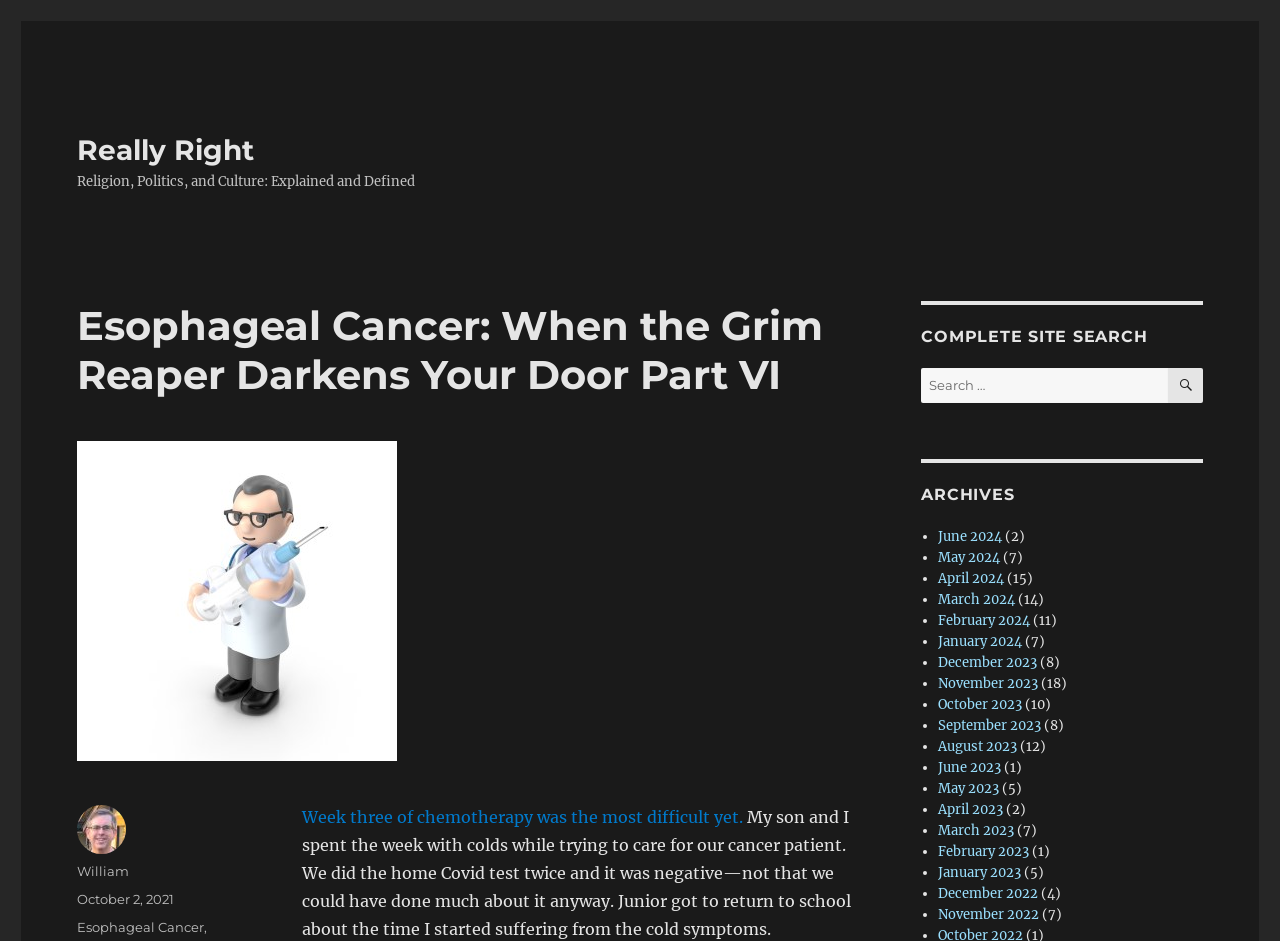What is the title of the article?
Refer to the image and provide a one-word or short phrase answer.

Esophageal Cancer: When the Grim Reaper Darkens Your Door Part VI